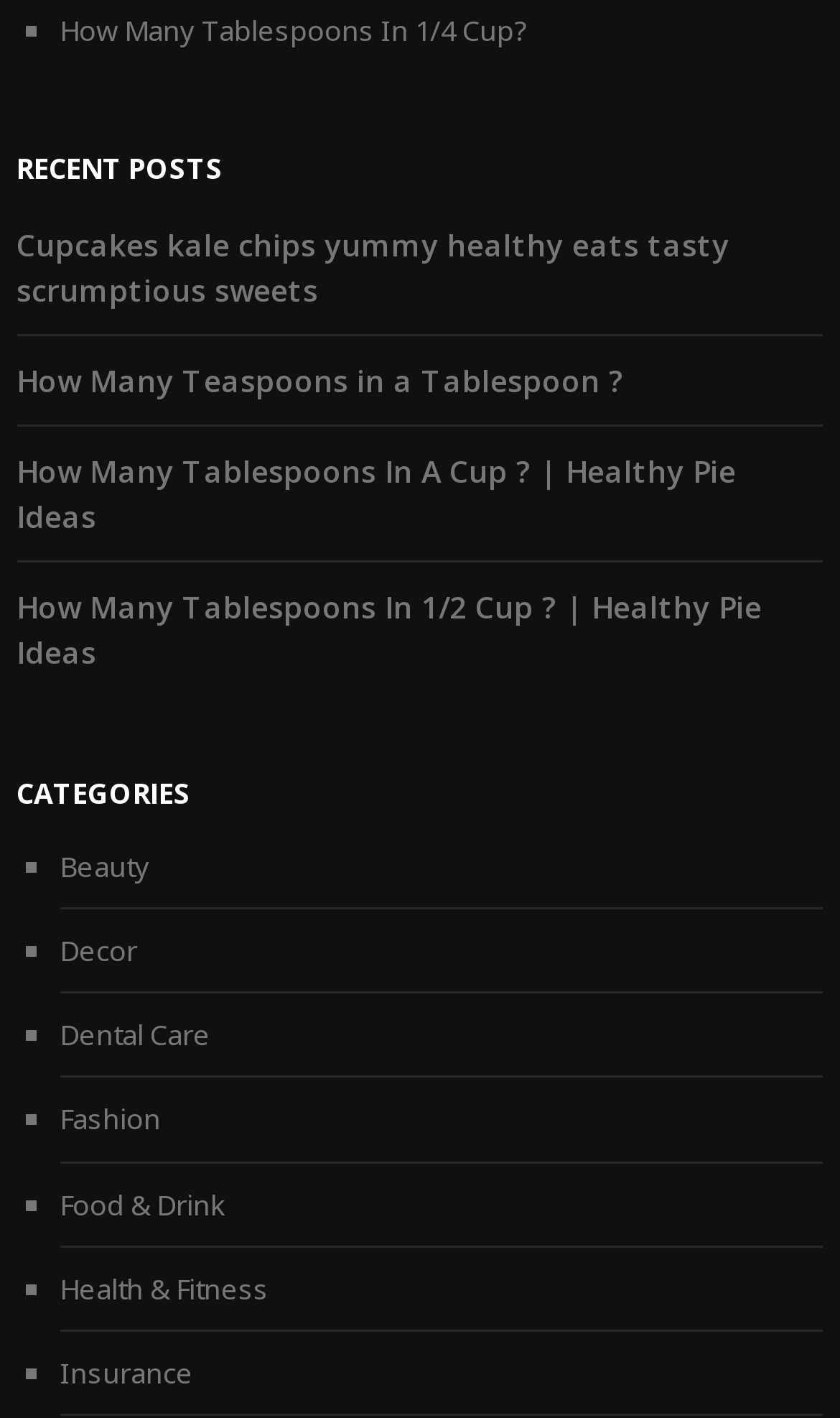Respond to the following query with just one word or a short phrase: 
How many categories are listed on the webpage?

9